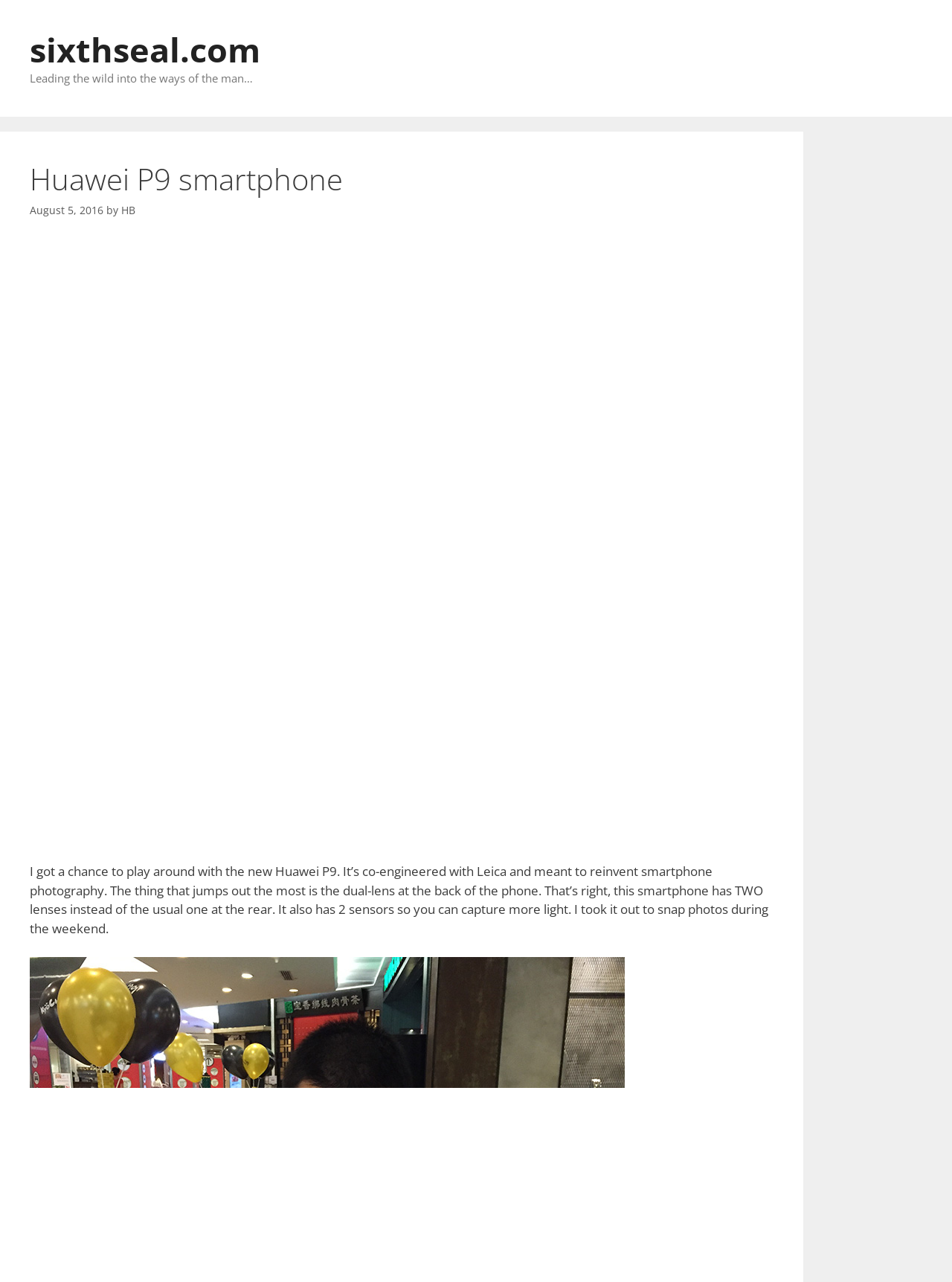Answer the following query with a single word or phrase:
What is special about the camera of the Huawei P9?

Dual-lens